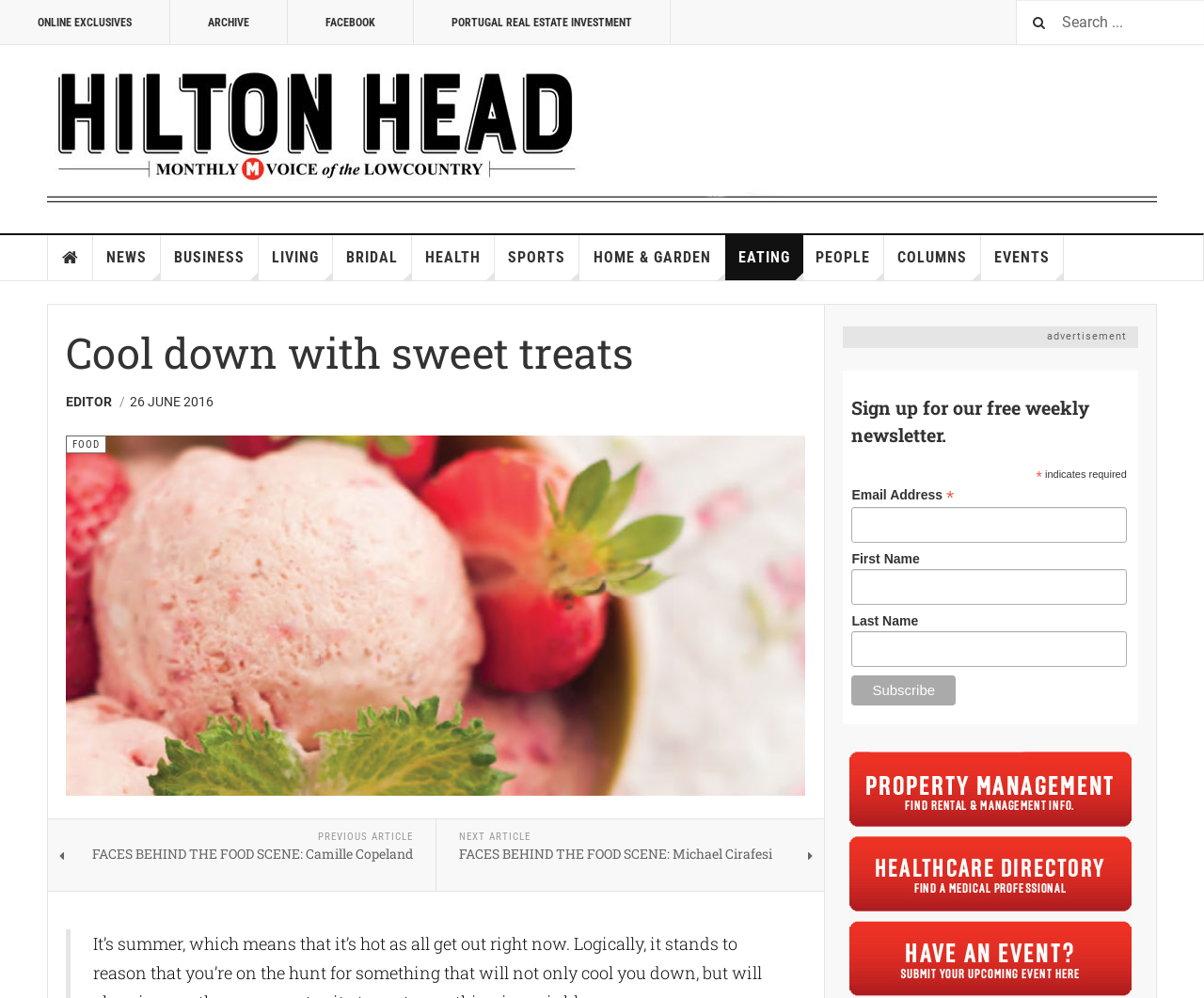Describe all significant elements and features of the webpage.

This webpage appears to be an article page from a magazine or online publication. At the top, there are several links to online exclusives, archives, Facebook, and a real estate investment opportunity in Portugal. To the right of these links, there is a search bar with a placeholder text "Search...". 

Below the top links, there is a large header image with the title "Hilton Head Monthly Magazine" and a link to the magazine's homepage. Underneath the header image, there are several navigation links to different sections of the website, including Home, News, Business, Living, and more.

The main content of the page is an article titled "Cool down with sweet treats". The article has a heading, a description list with the author's name and publication date, and a category label "FOOD". The article text is not provided in the accessibility tree, but it likely occupies a significant portion of the page.

To the right of the article, there are several links to related articles, including "FACES BEHIND THE FOOD SCENE: Camille Copeland" and "FACES BEHIND THE FOOD SCENE: Michael Cirafesi". There is also an advertisement label in this section.

Further down the page, there is a section to sign up for a free weekly newsletter. This section includes a heading, a text input field for email address, and text input fields for first and last names. There is also a "Subscribe" button.

At the very bottom of the page, there are three links to Hilton Head Property Management, Hilton Head Health, and Hilton Head Events, each accompanied by an image.